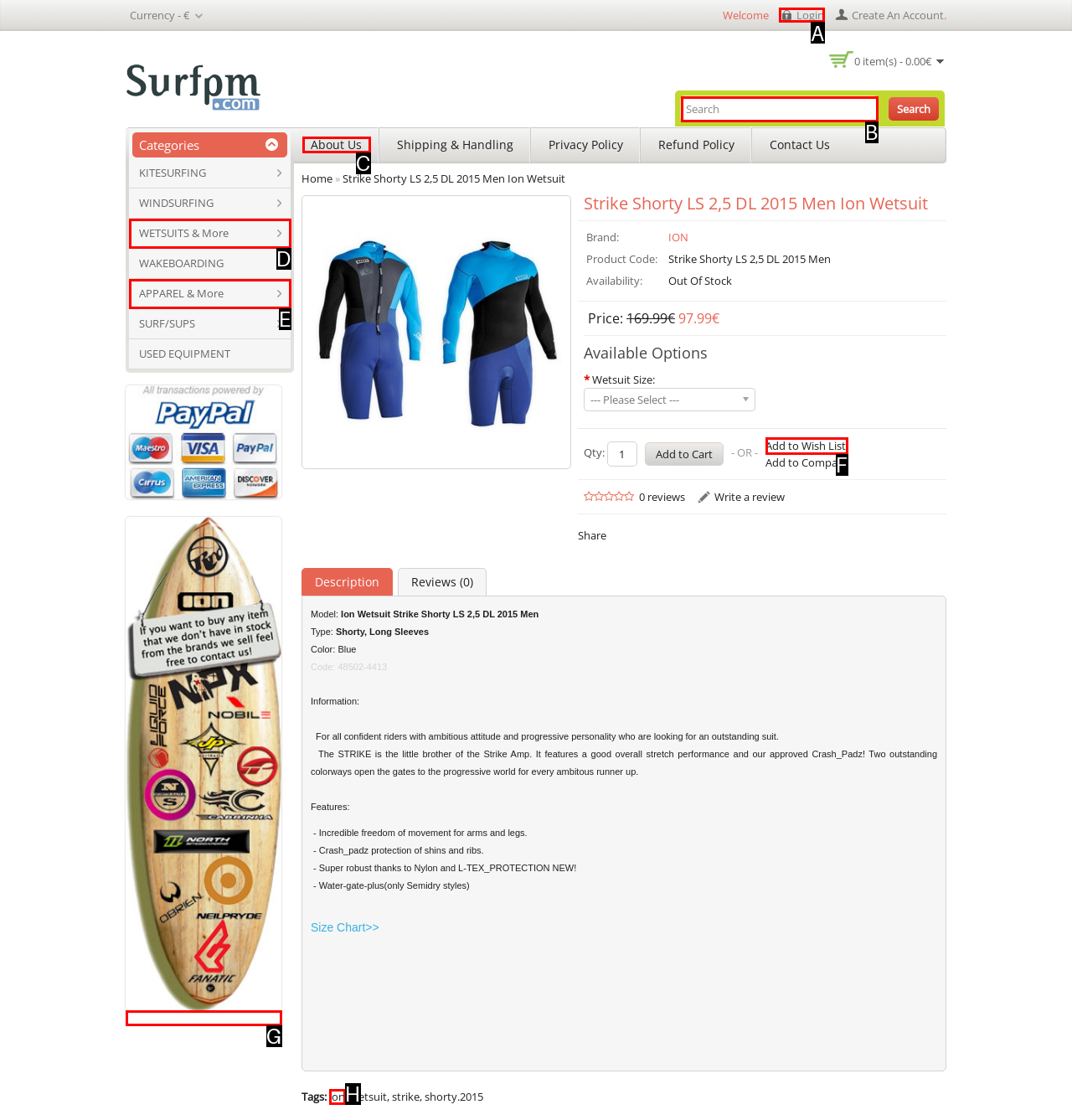Determine the right option to click to perform this task: Login to your account
Answer with the correct letter from the given choices directly.

A